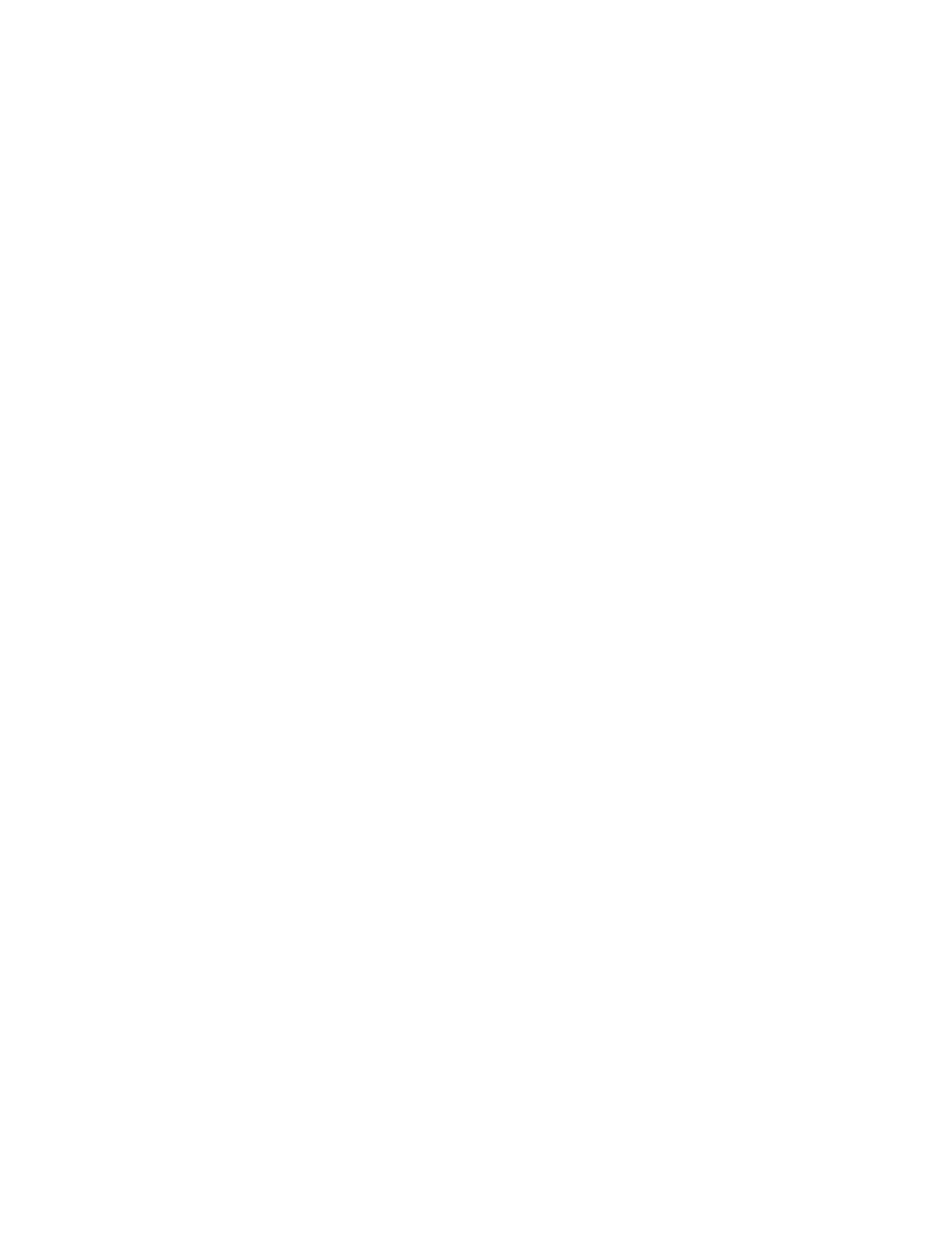Indicate the bounding box coordinates of the element that needs to be clicked to satisfy the following instruction: "Read the blog". The coordinates should be four float numbers between 0 and 1, i.e., [left, top, right, bottom].

[0.038, 0.5, 0.113, 0.547]